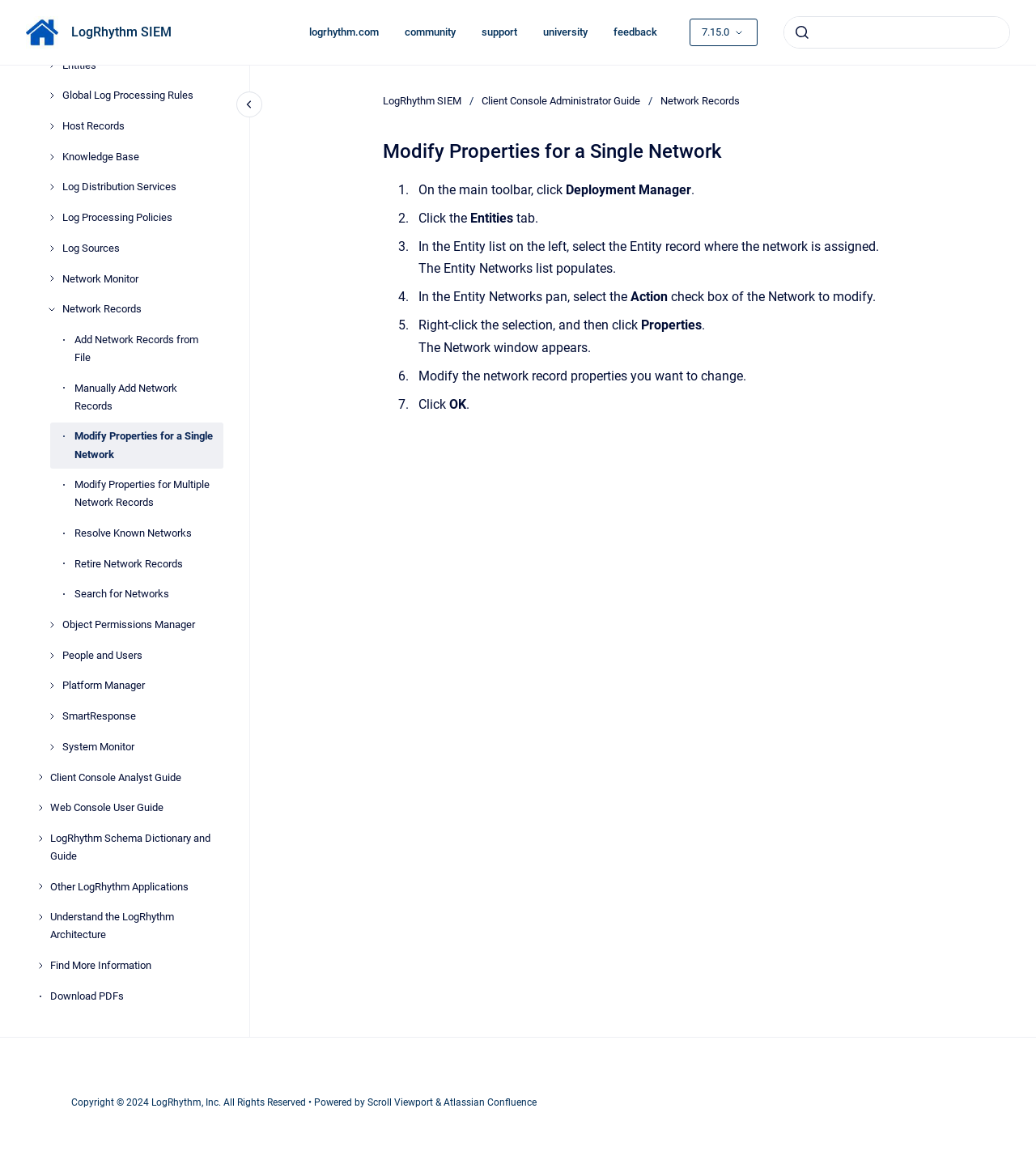What is the purpose of the 'Search' button?
Answer the question with a single word or phrase by looking at the picture.

To search for something